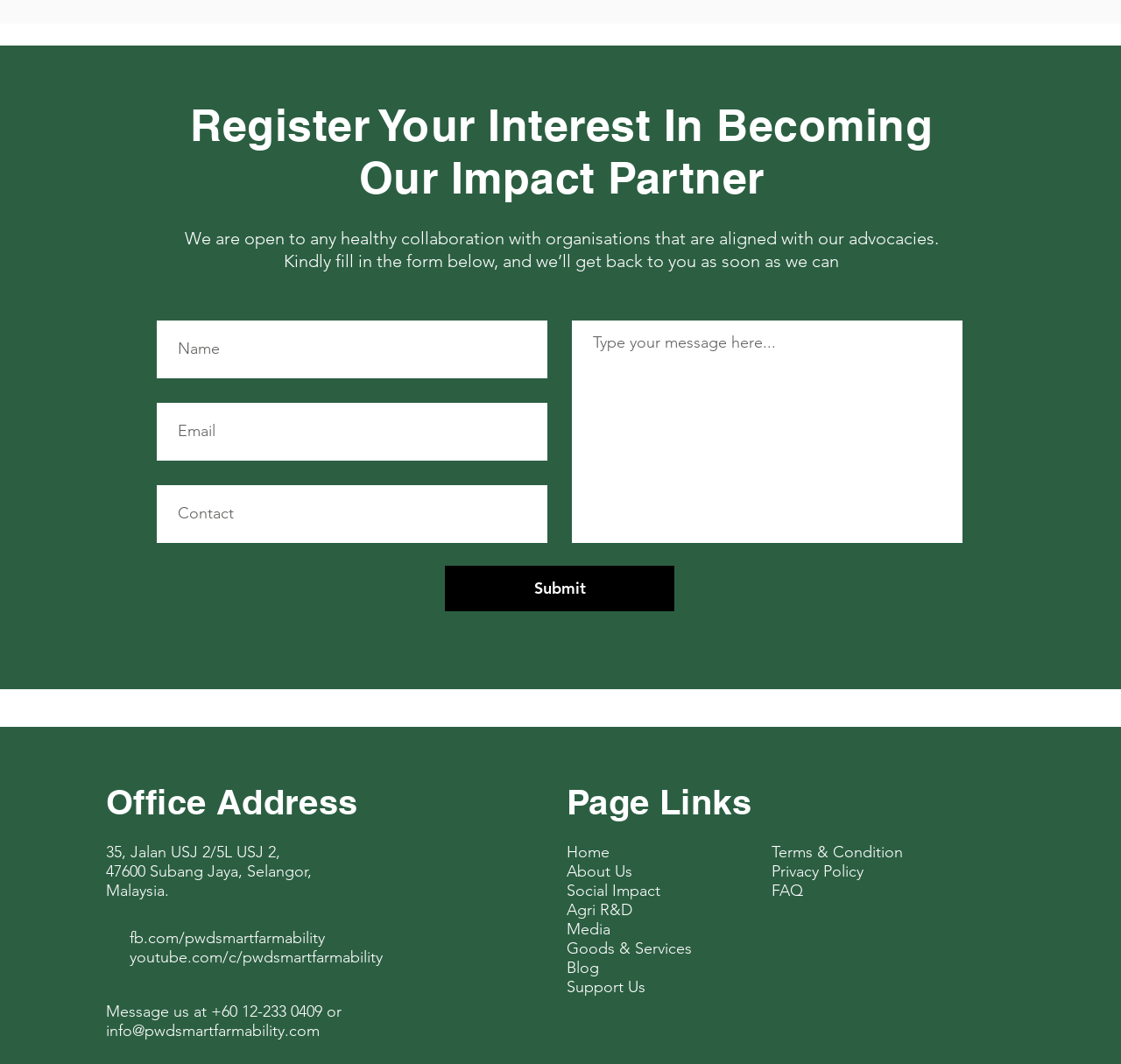What is the office address of the organization?
Based on the screenshot, give a detailed explanation to answer the question.

The office address of the organization is mentioned on the page, which is 35, Jalan USJ 2/5L USJ 2, 47600 Subang Jaya, Selangor, Malaysia. This information is provided under the 'Office Address' heading.